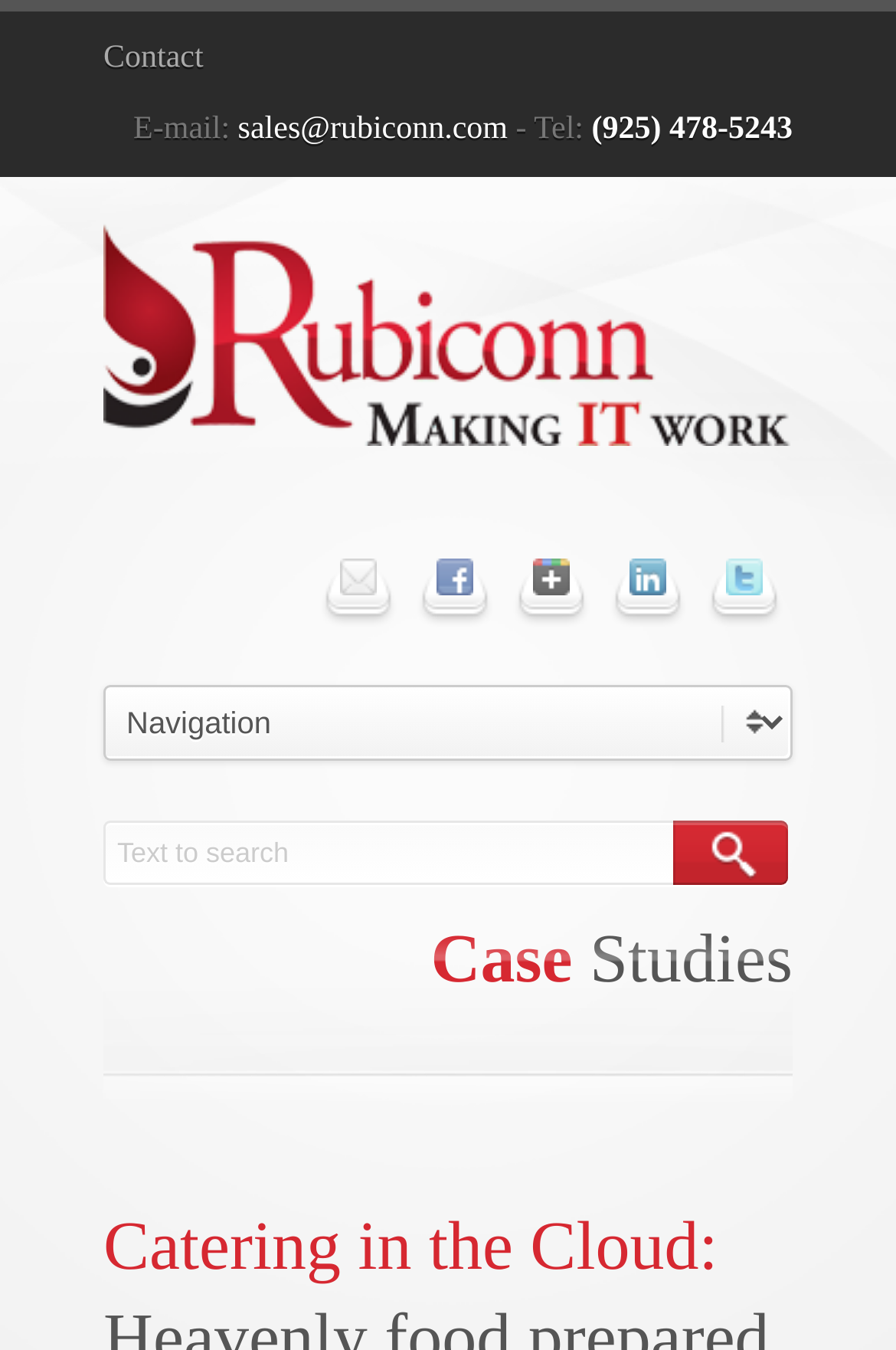Pinpoint the bounding box coordinates of the element to be clicked to execute the instruction: "Send an email".

[0.265, 0.083, 0.567, 0.109]